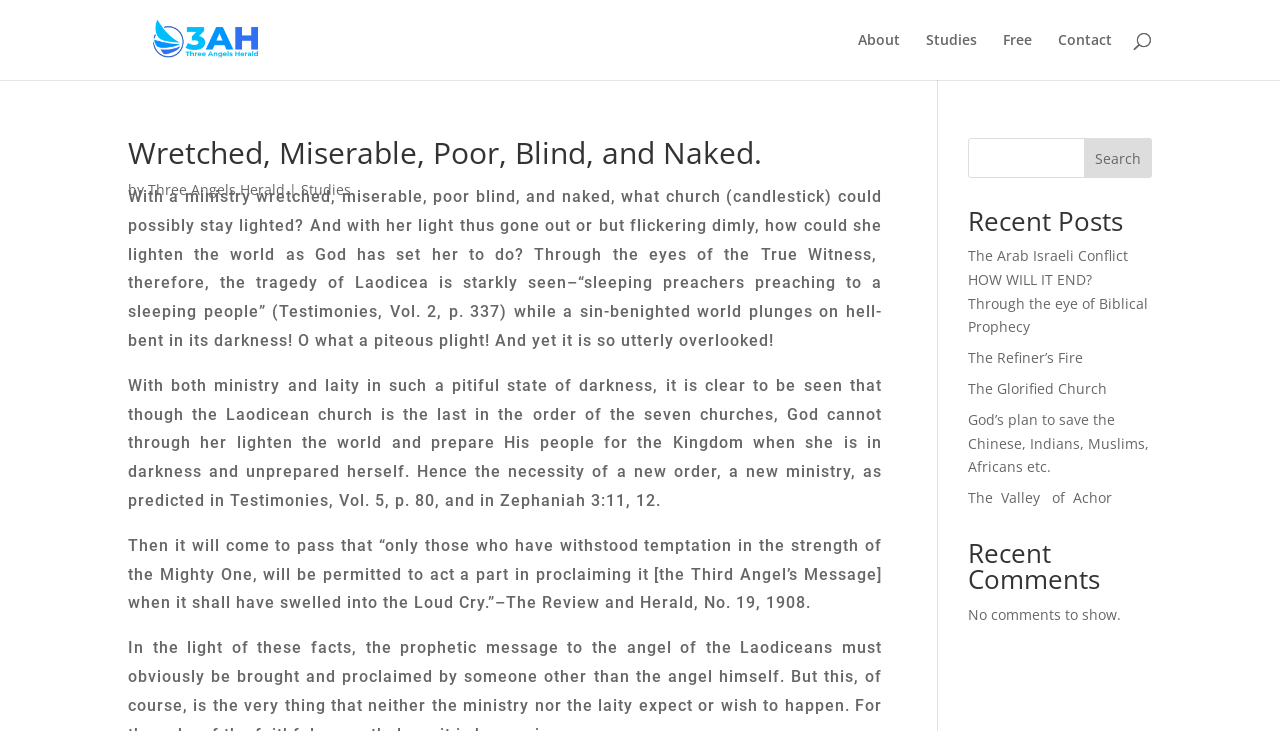Determine the coordinates of the bounding box for the clickable area needed to execute this instruction: "Visit the About page".

[0.67, 0.045, 0.703, 0.109]